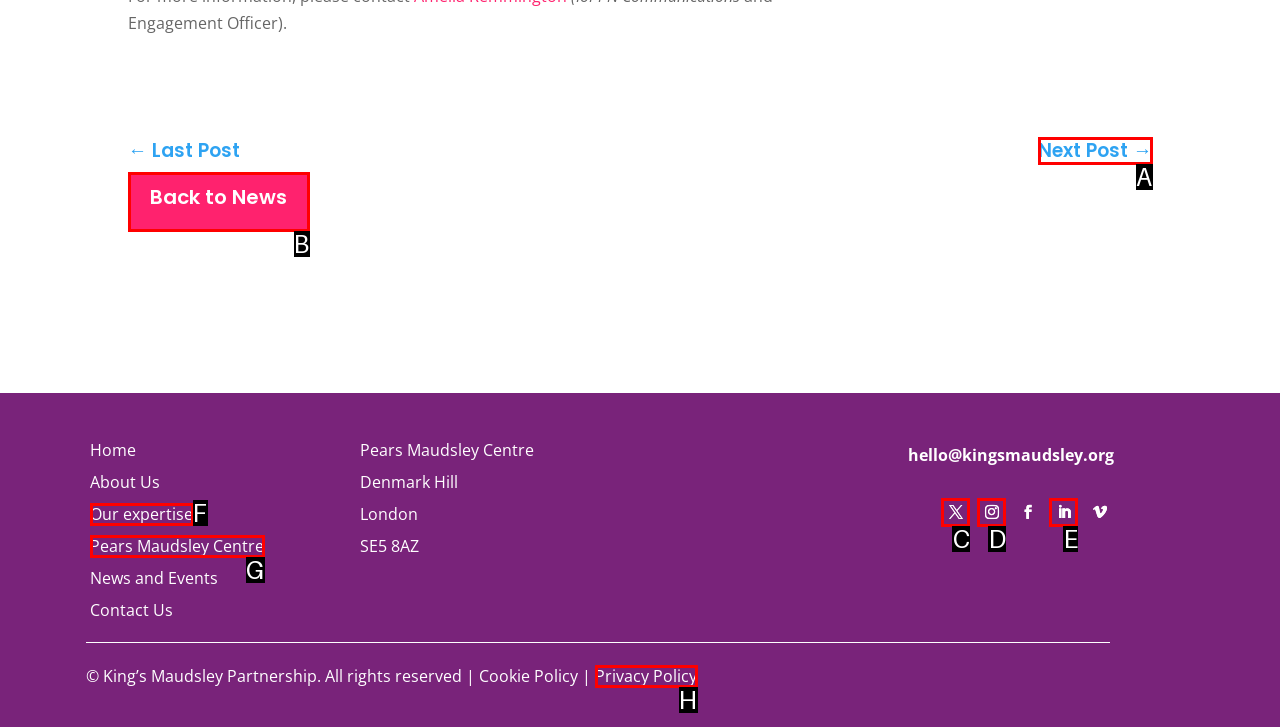Identify the option that corresponds to: X
Respond with the corresponding letter from the choices provided.

None